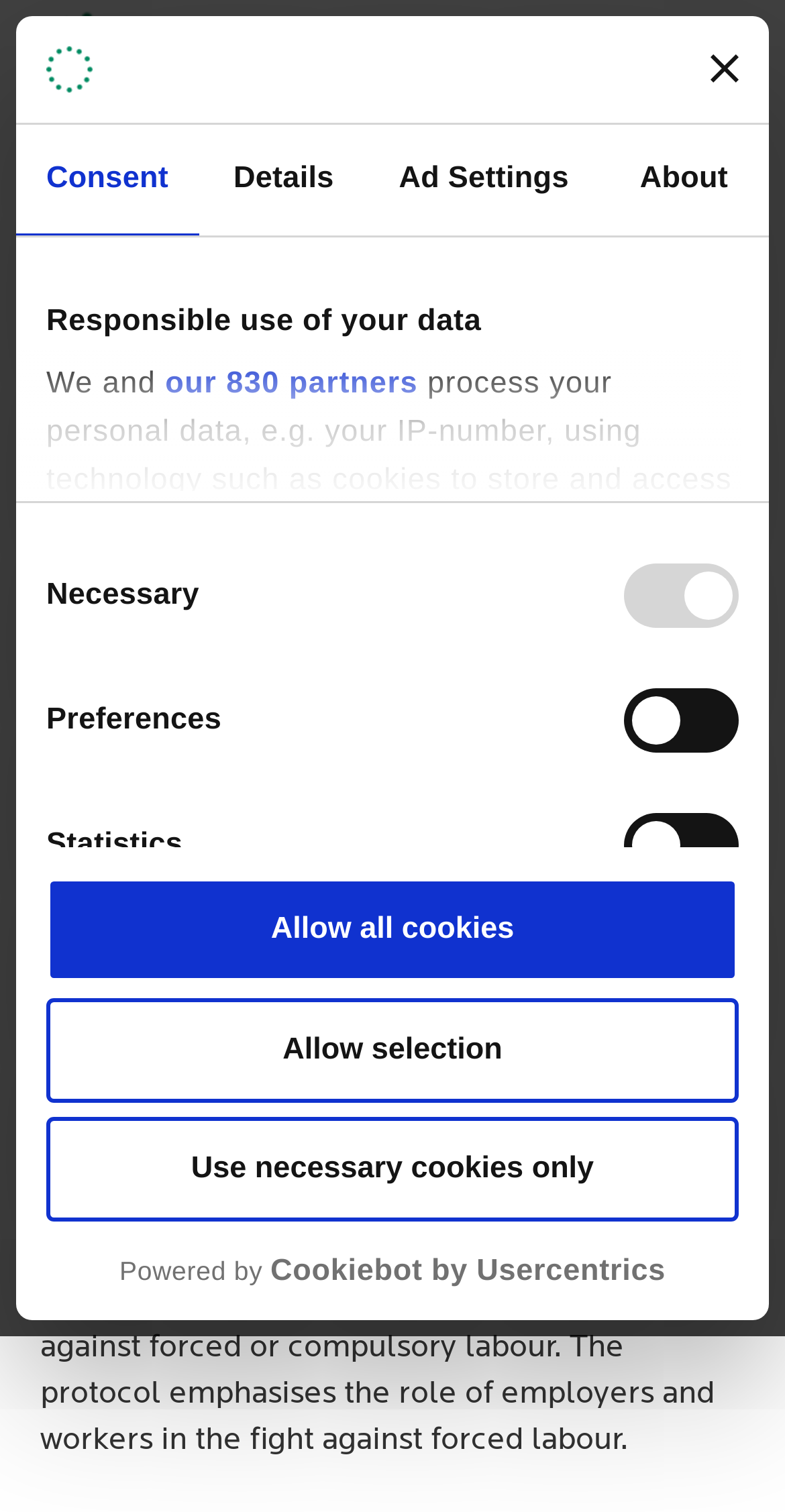How many tabs are there in the consent section?
Based on the image, answer the question with a single word or brief phrase.

4